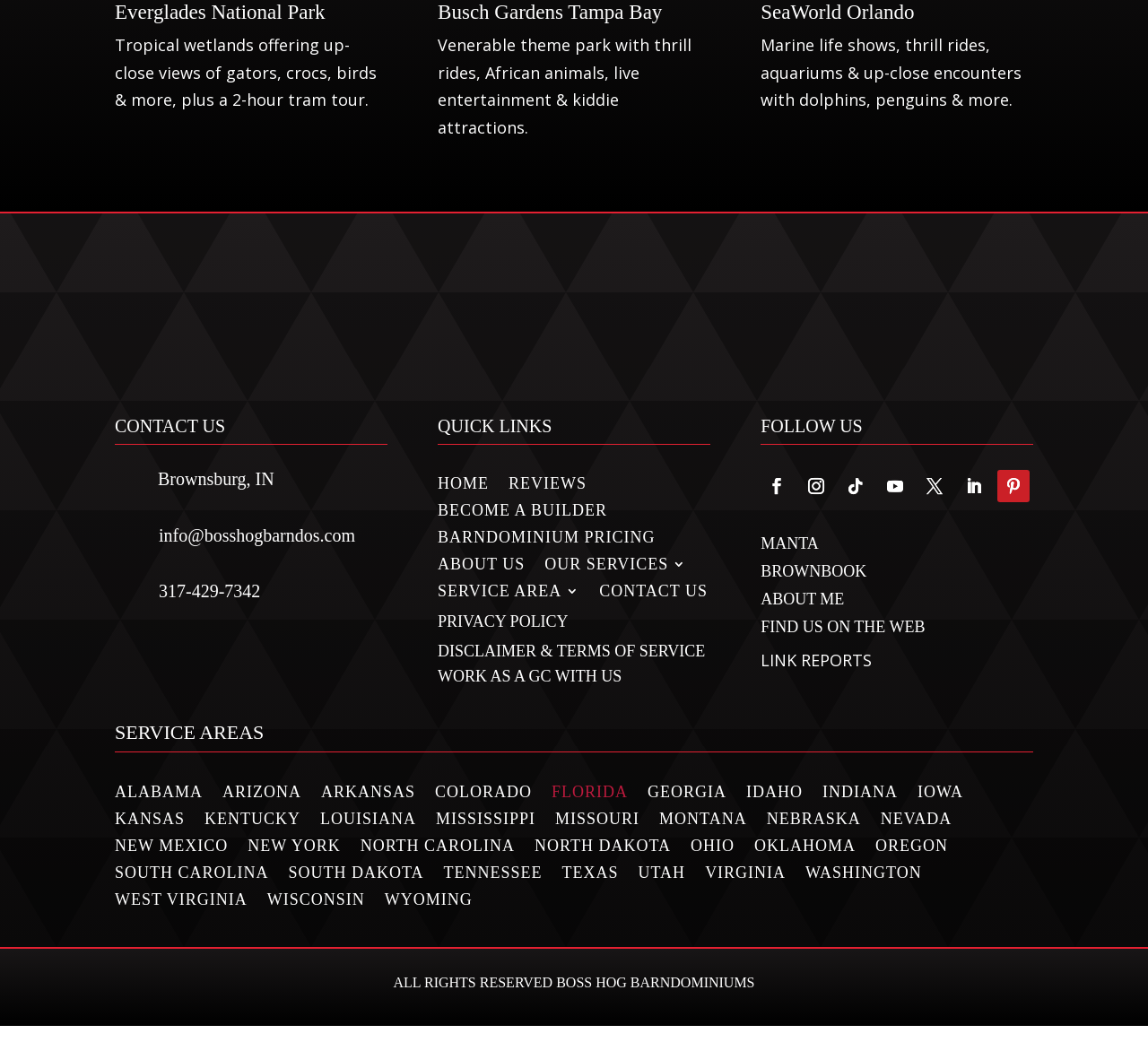What is the name of the national park?
Based on the visual, give a brief answer using one word or a short phrase.

Everglades National Park